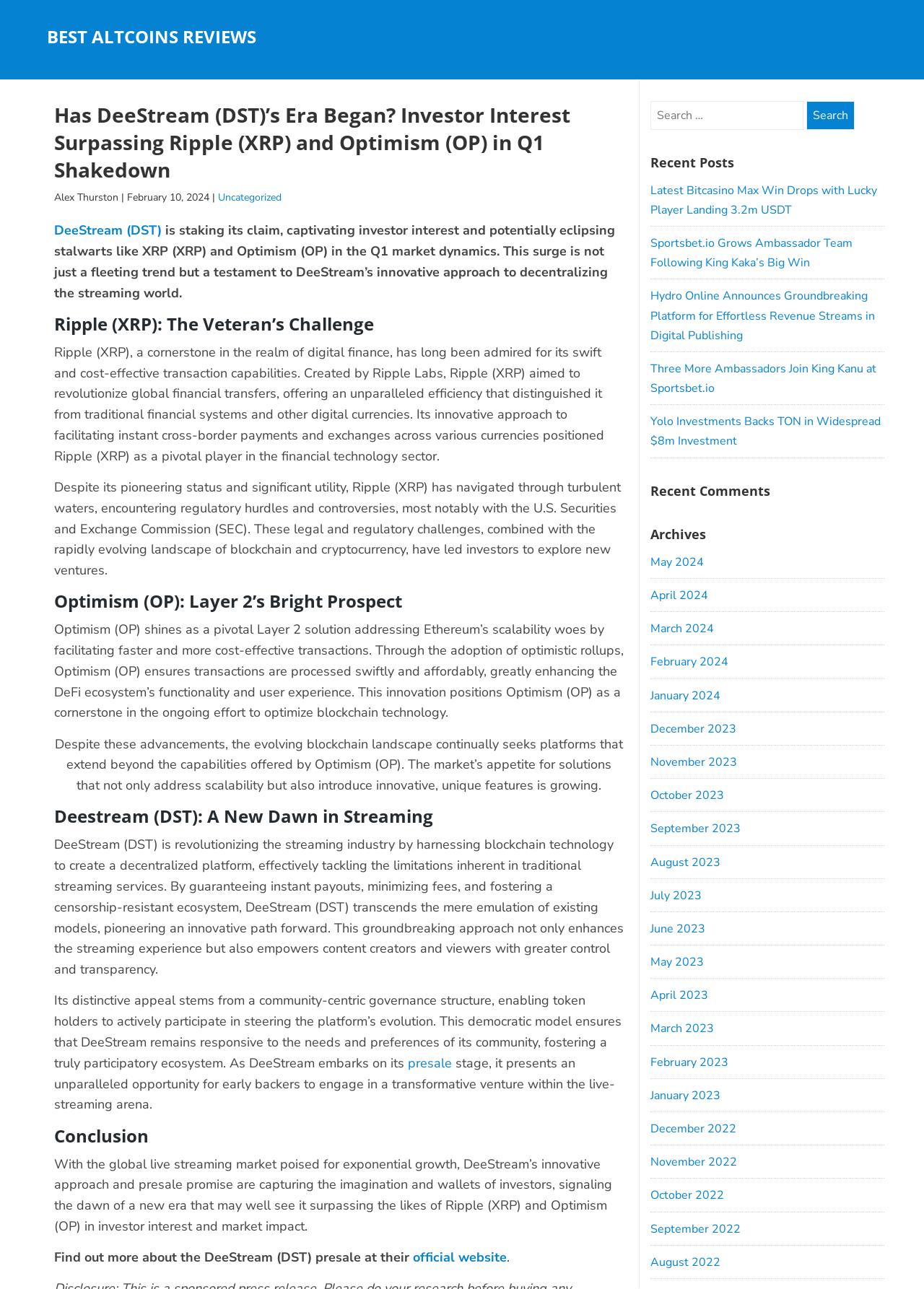Determine the bounding box coordinates of the UI element described by: "Uncategorized".

[0.236, 0.148, 0.305, 0.158]